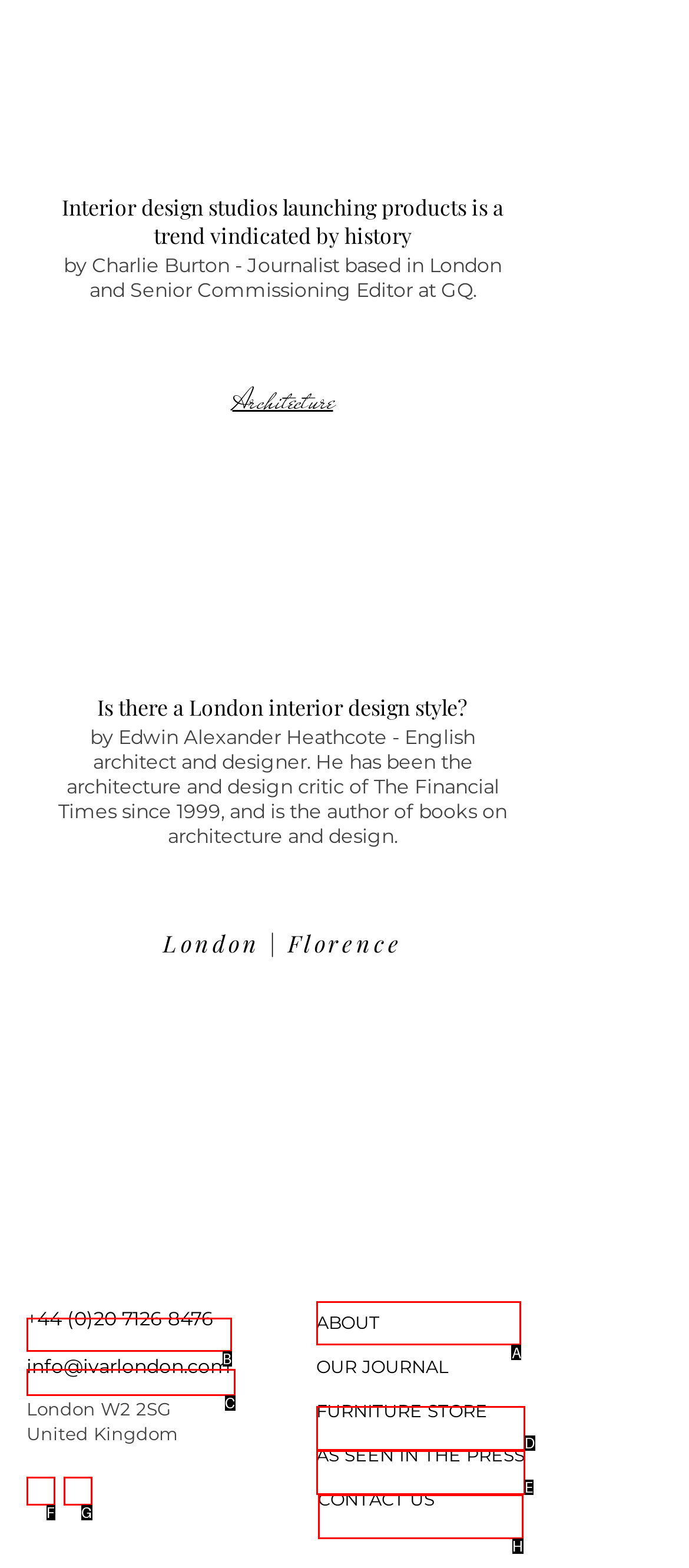Which lettered option should I select to achieve the task: view the ABOUT page according to the highlighted elements in the screenshot?

A